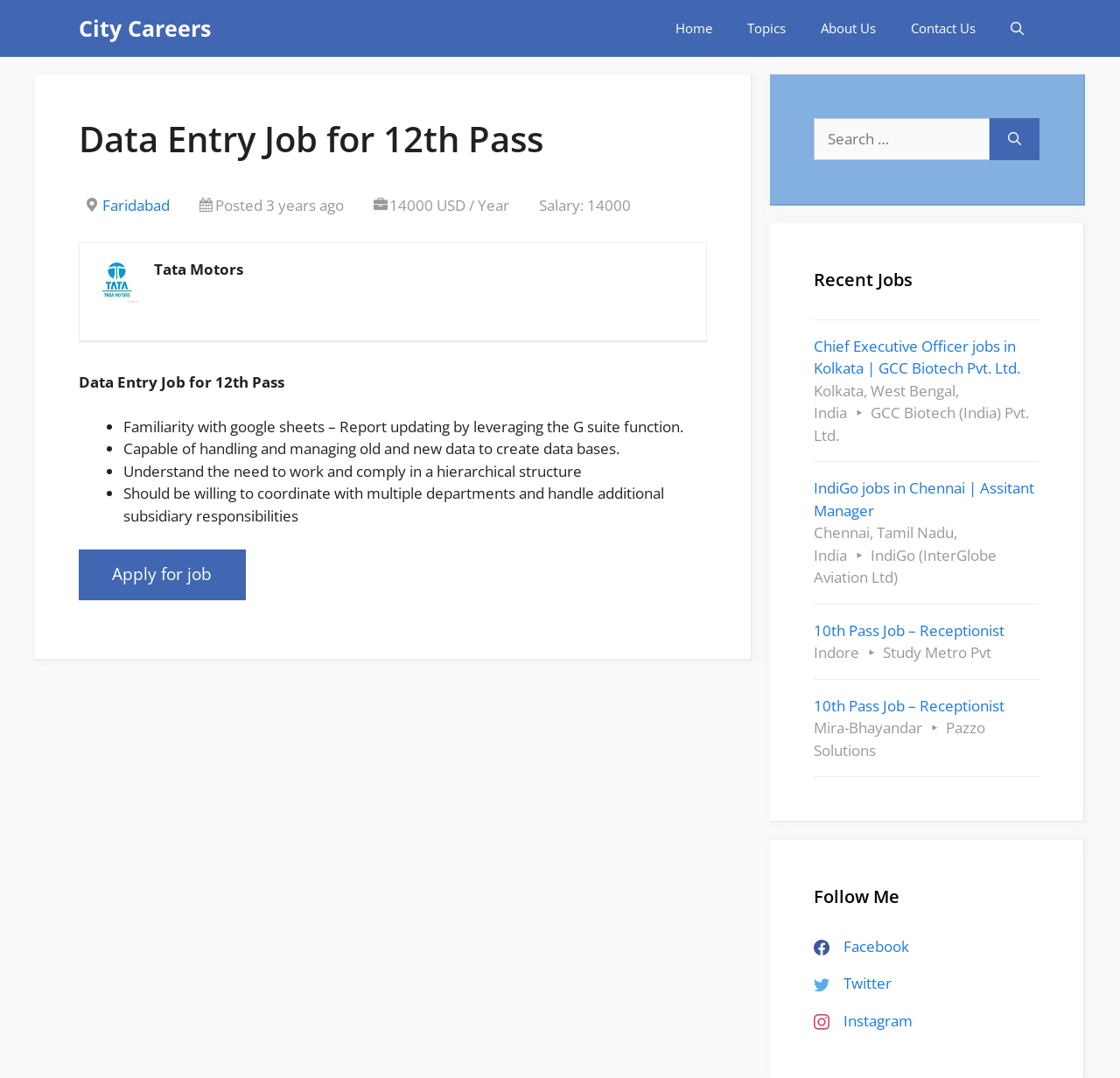Please indicate the bounding box coordinates for the clickable area to complete the following task: "Apply for the 'Data Entry Job for 12th Pass'". The coordinates should be specified as four float numbers between 0 and 1, i.e., [left, top, right, bottom].

[0.07, 0.509, 0.219, 0.556]